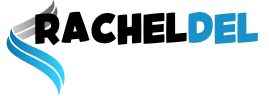What type of content is the logo likely associated with?
Refer to the screenshot and deliver a thorough answer to the question presented.

The logo is likely associated with a blog or platform that provides valuable insights and information, particularly focused on topics like laptops for homeschooling, as indicated by the surrounding content, suggesting a focus on educational or informative content.